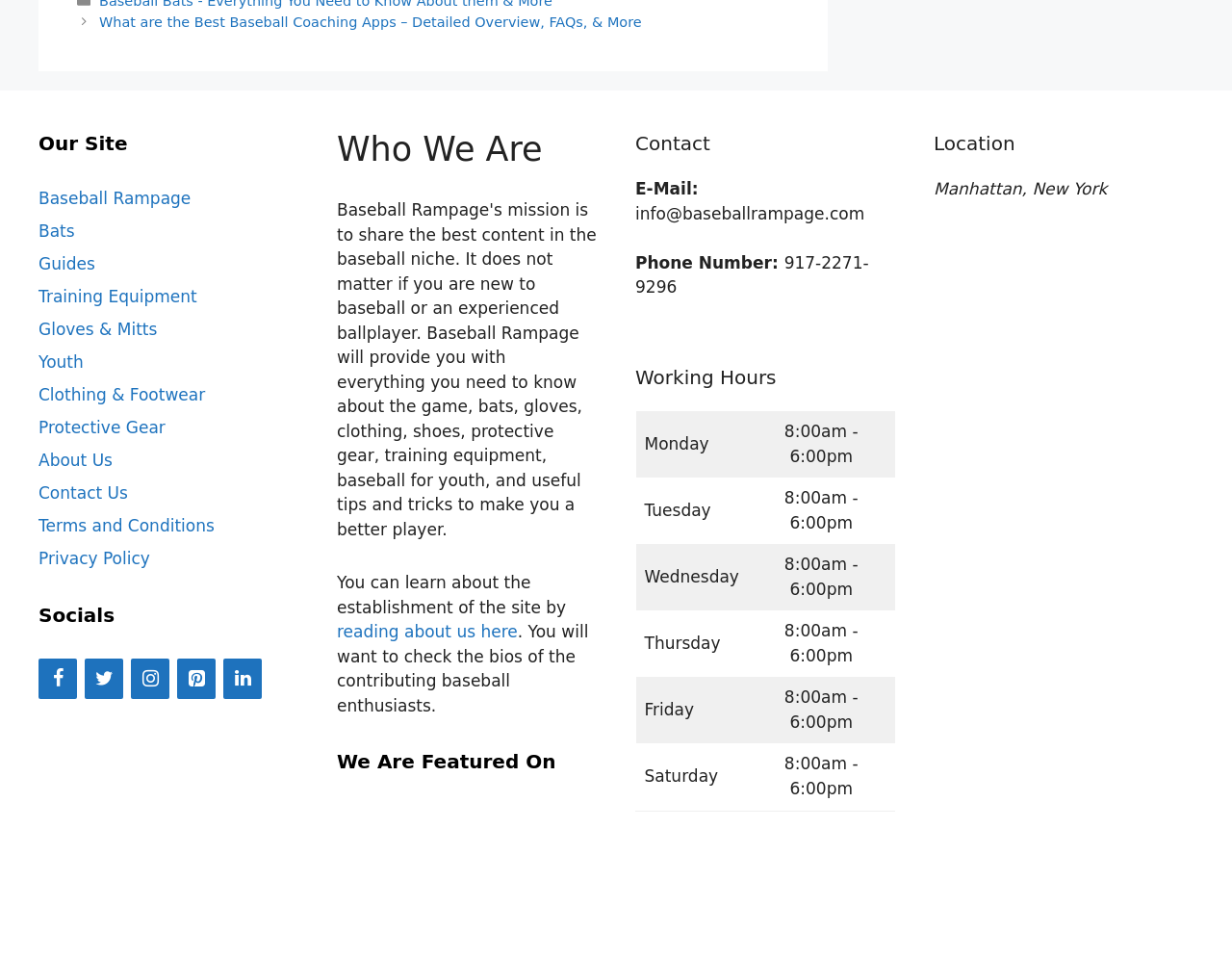Please locate the bounding box coordinates of the element that should be clicked to complete the given instruction: "Check the working hours".

[0.516, 0.379, 0.727, 0.409]